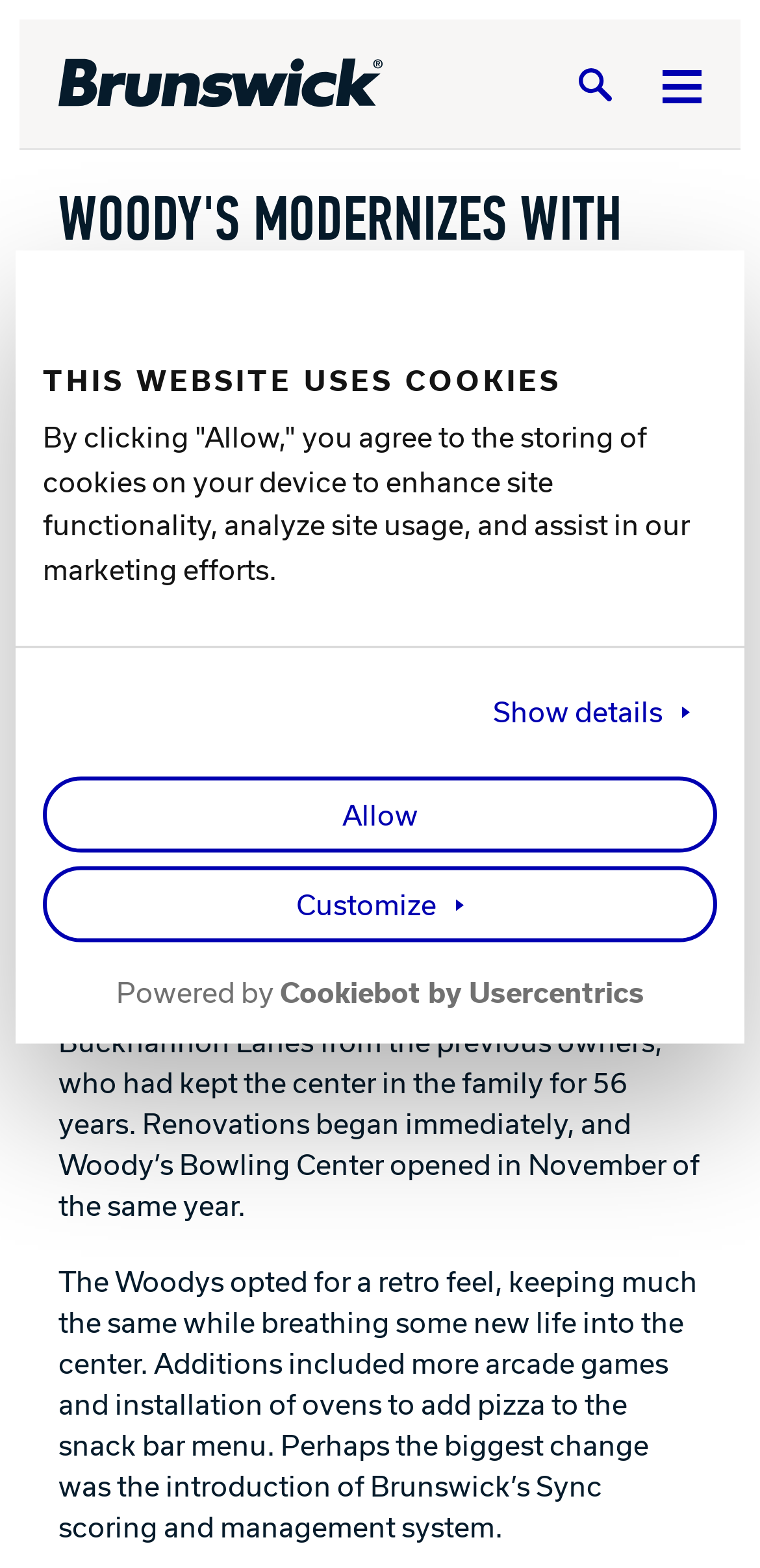Provide a brief response in the form of a single word or phrase:
What is the type of business the Woodys are in?

Bowling business